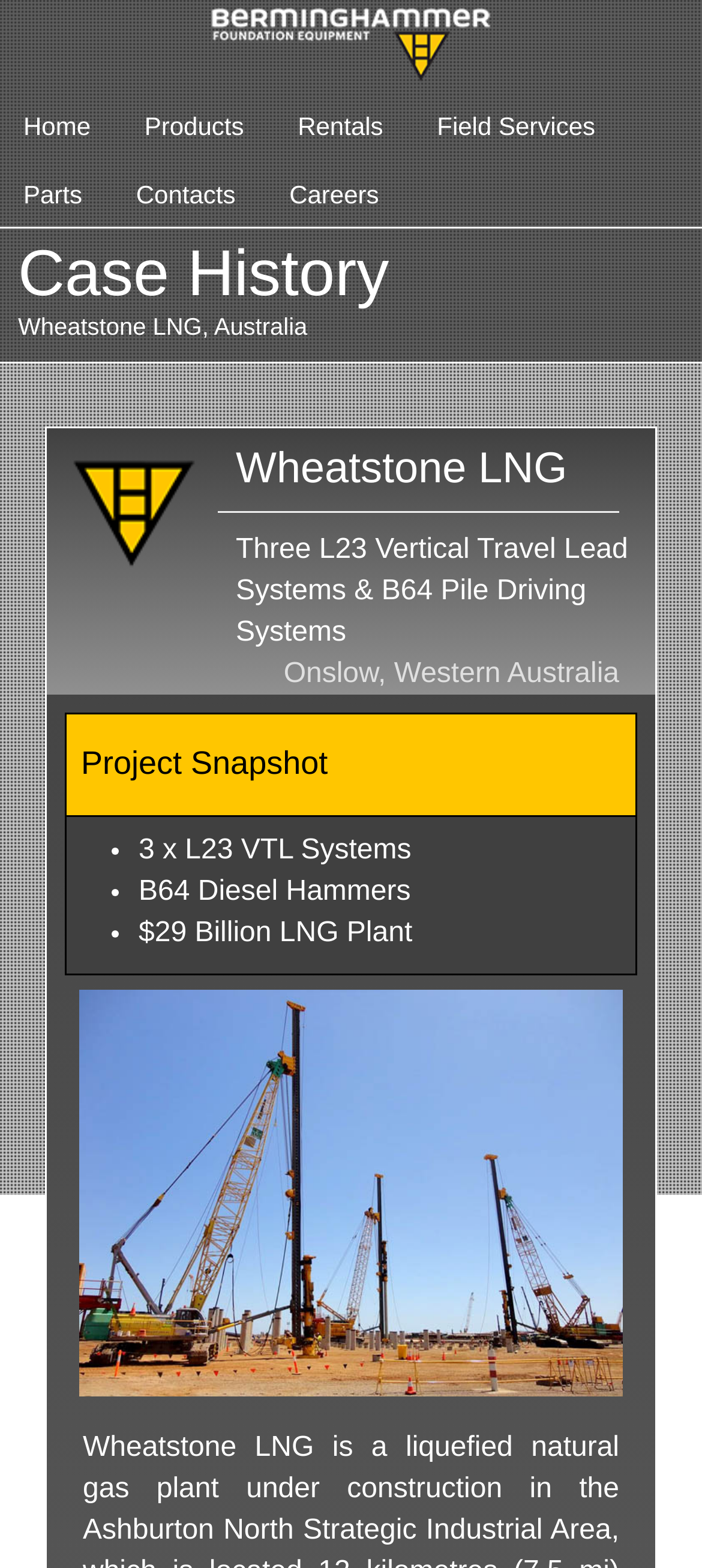What type of systems are used in the Wheatstone LNG project?
Please provide a comprehensive answer based on the information in the image.

I found the answer by looking at the text 'Three L23 Vertical Travel Lead Systems & B64 Pile Driving Systems' which is located below the heading 'Wheatstone LNG' and above the 'Project Snapshot' section.